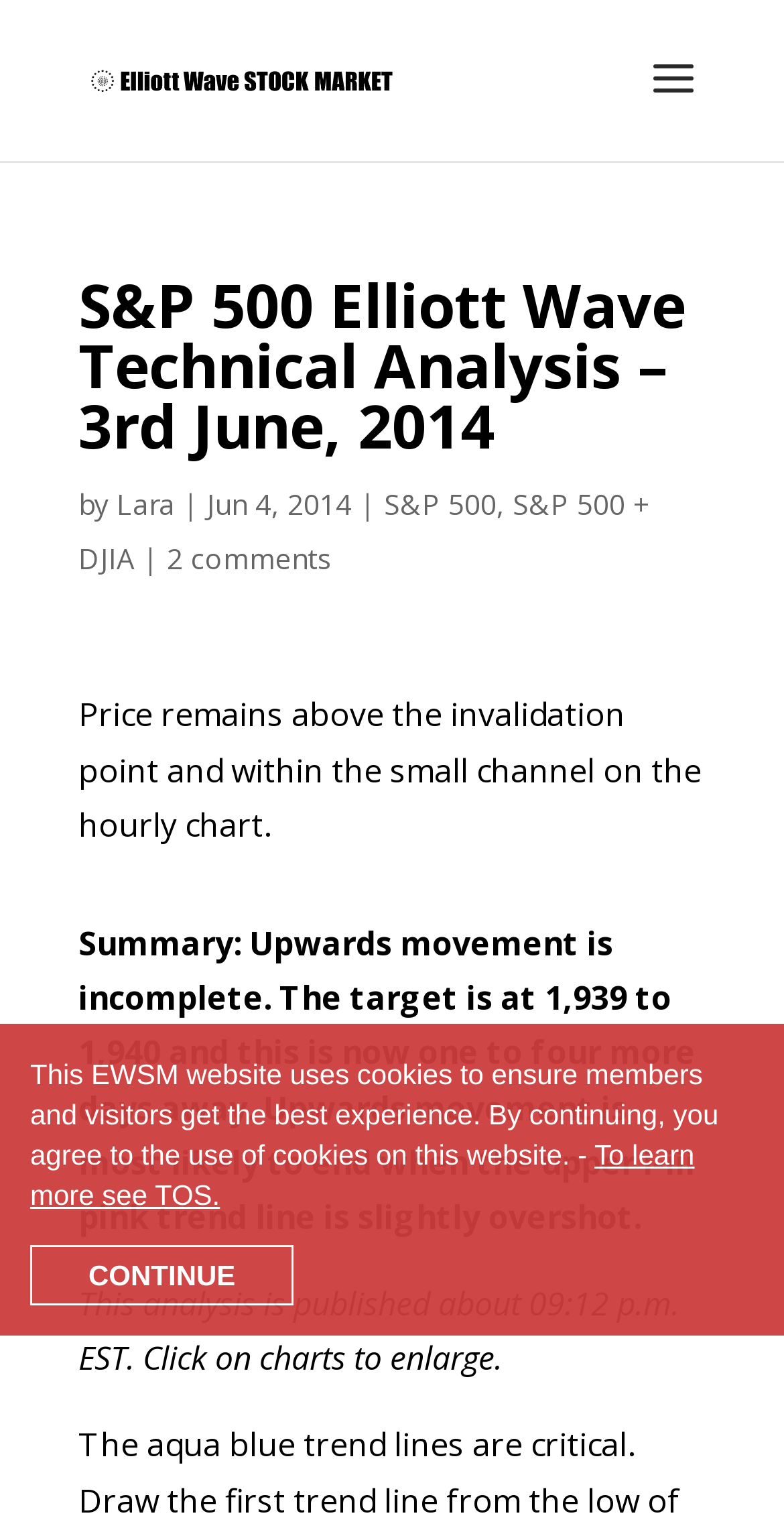What is the target price mentioned in the summary?
Provide an in-depth answer to the question, covering all aspects.

The target price mentioned in the summary is 1,939 to 1,940, which is stated in the text 'The target is at 1,939 to 1,940 and this is now one to four more days away'.